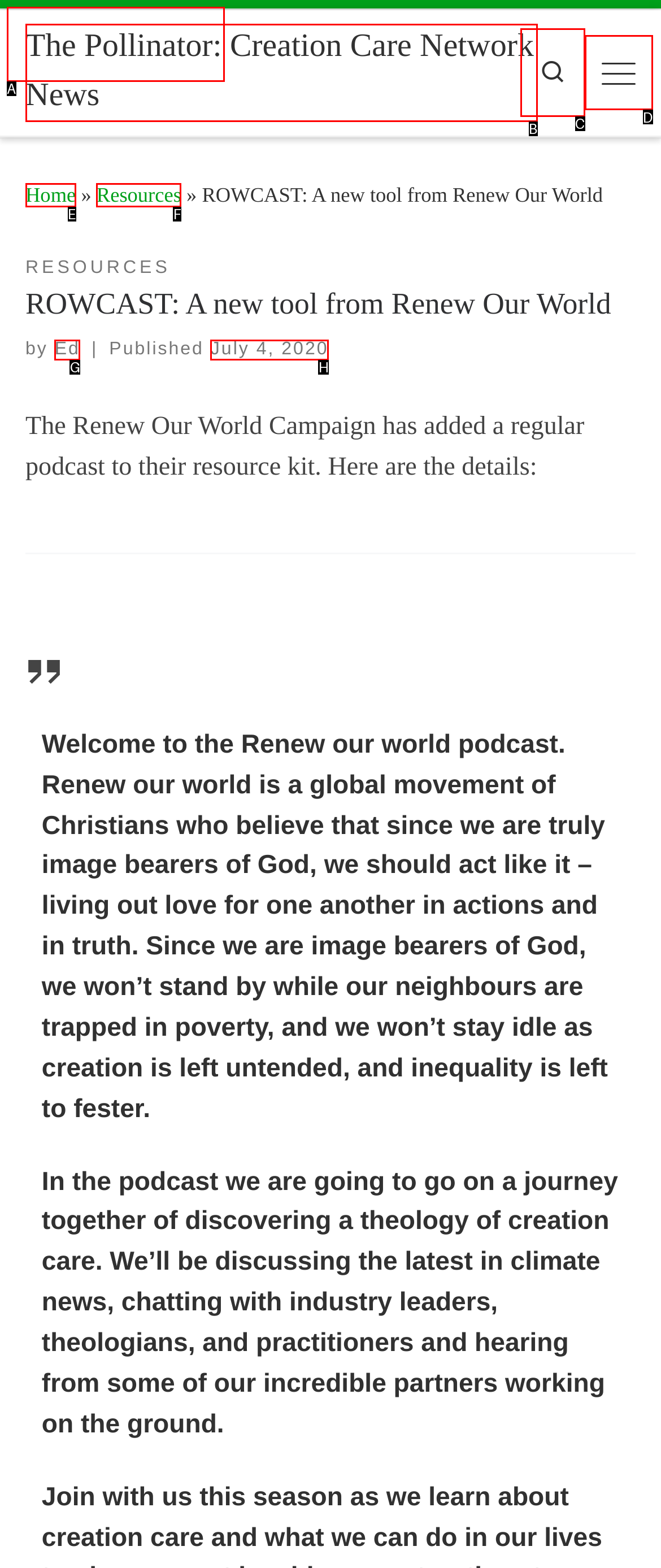Determine which HTML element I should select to execute the task: Follow MIT on Facebook
Reply with the corresponding option's letter from the given choices directly.

None